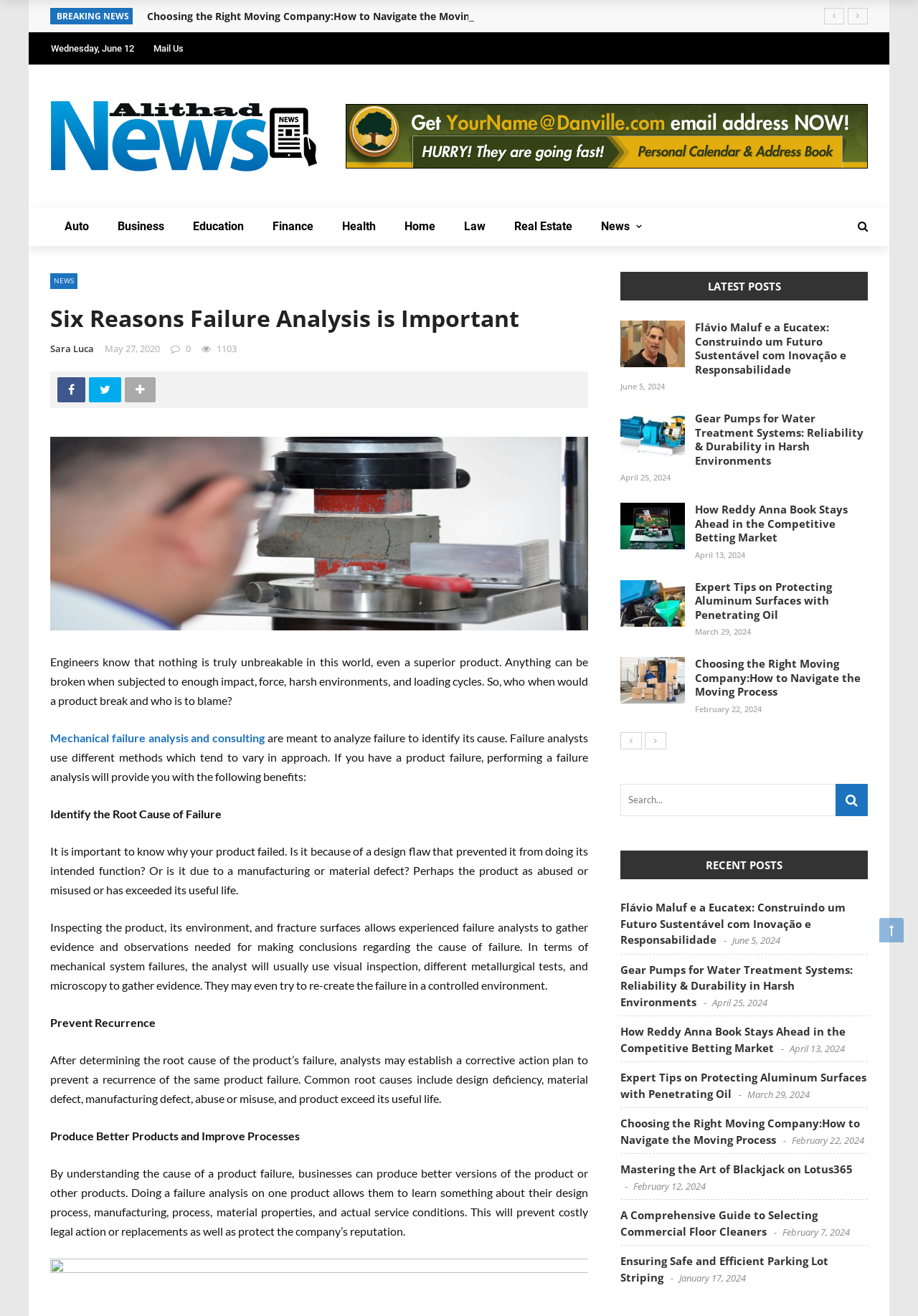Determine the bounding box for the described UI element: "title="Previous"".

[0.676, 0.556, 0.699, 0.569]